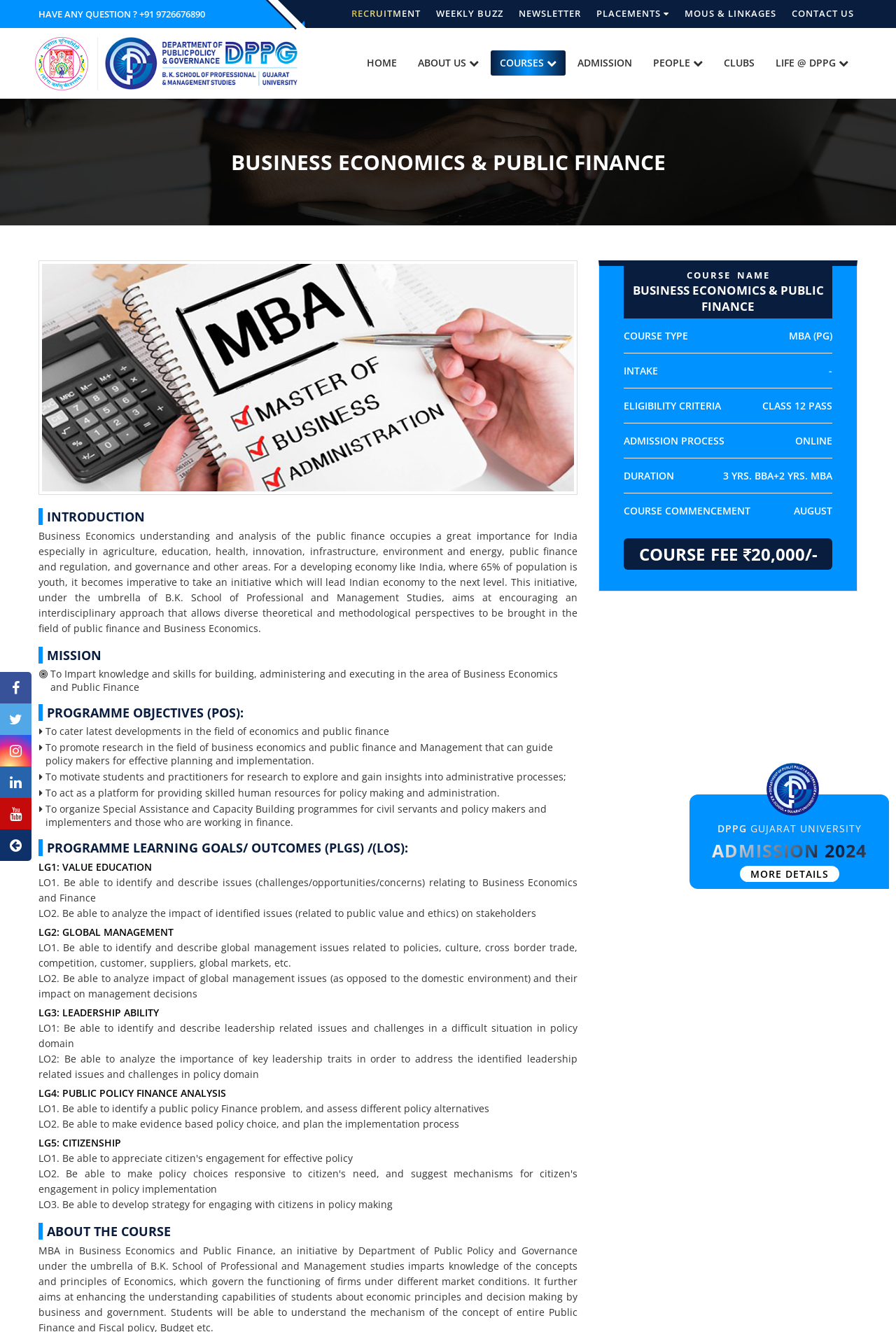Please find the bounding box for the UI element described by: "Recruitment".

[0.388, 0.0, 0.473, 0.021]